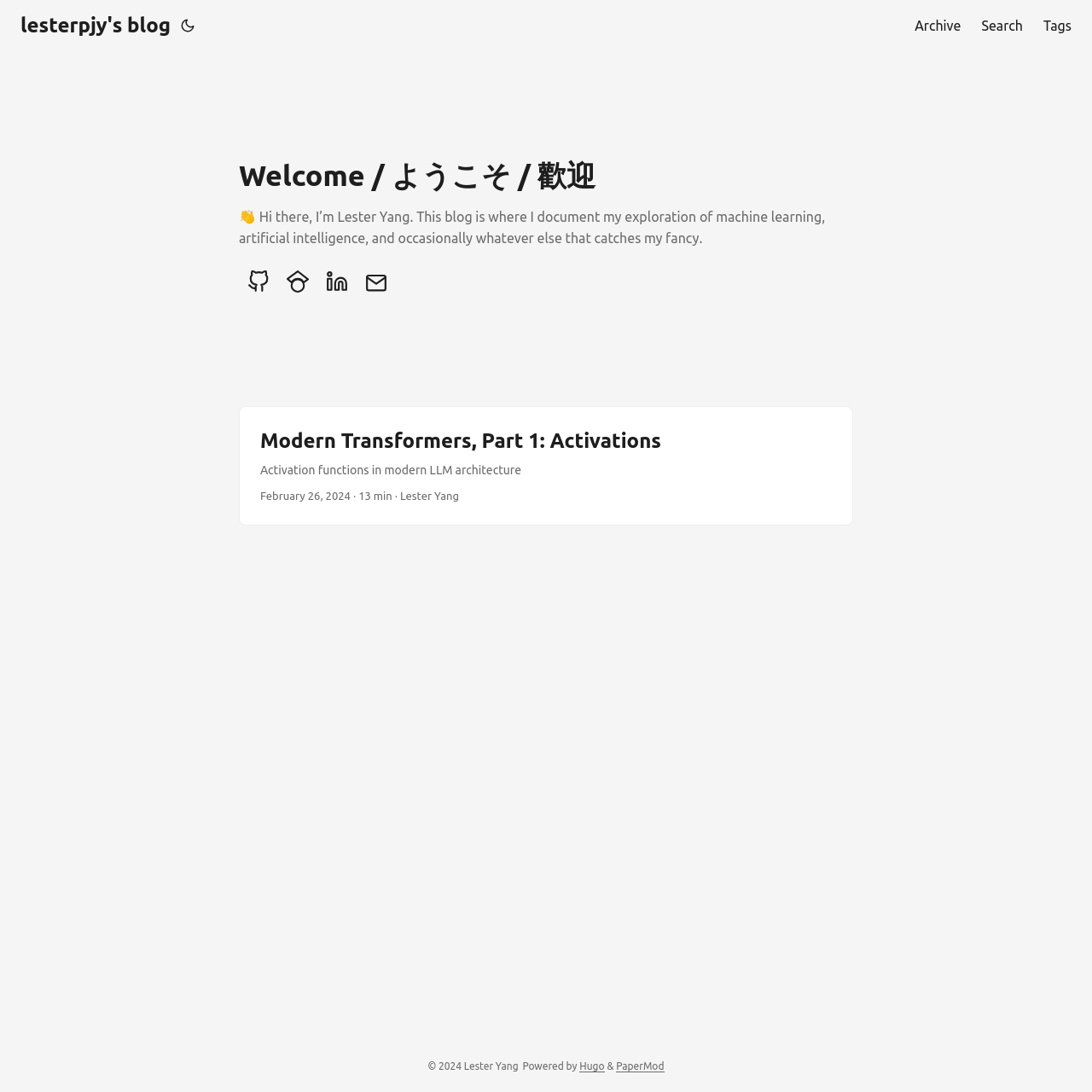Please identify the bounding box coordinates for the region that you need to click to follow this instruction: "visit my github".

[0.219, 0.24, 0.255, 0.276]